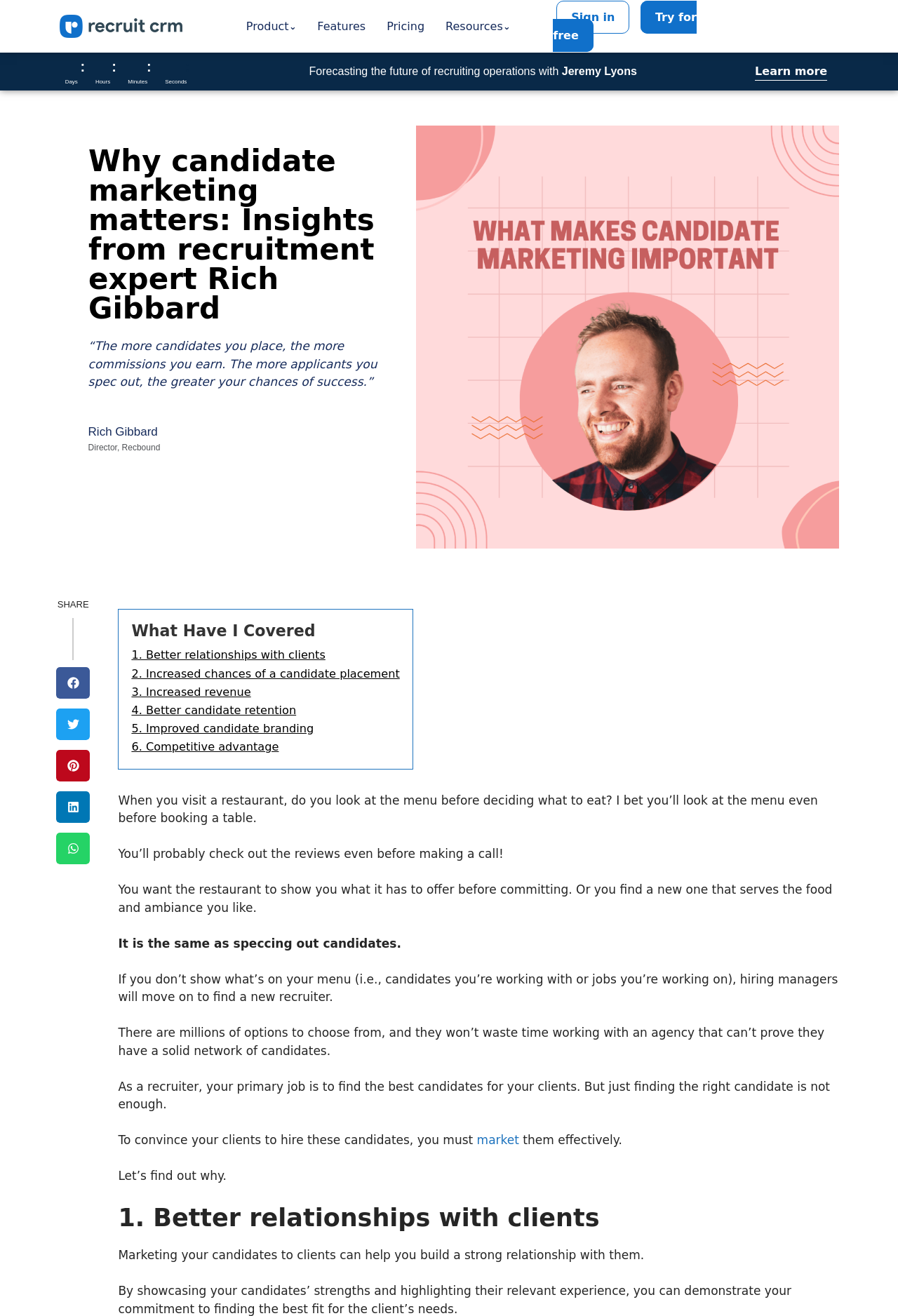What is the topic of the webpage?
Please use the visual content to give a single word or phrase answer.

Candidate marketing